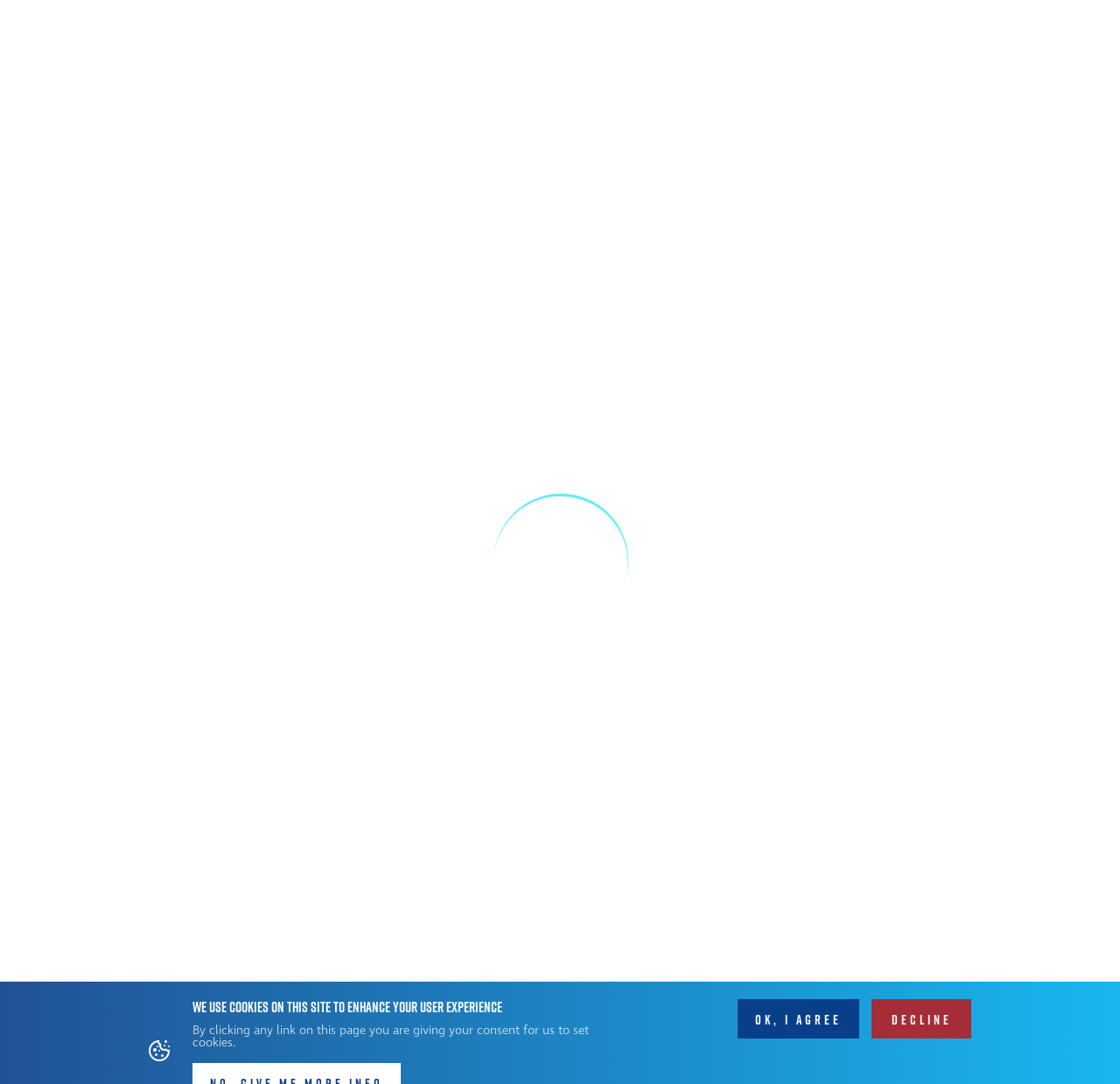Please determine the bounding box coordinates of the area that needs to be clicked to complete this task: 'Learn about 'Air Sport Commissions''. The coordinates must be four float numbers between 0 and 1, formatted as [left, top, right, bottom].

[0.047, 0.144, 0.286, 0.173]